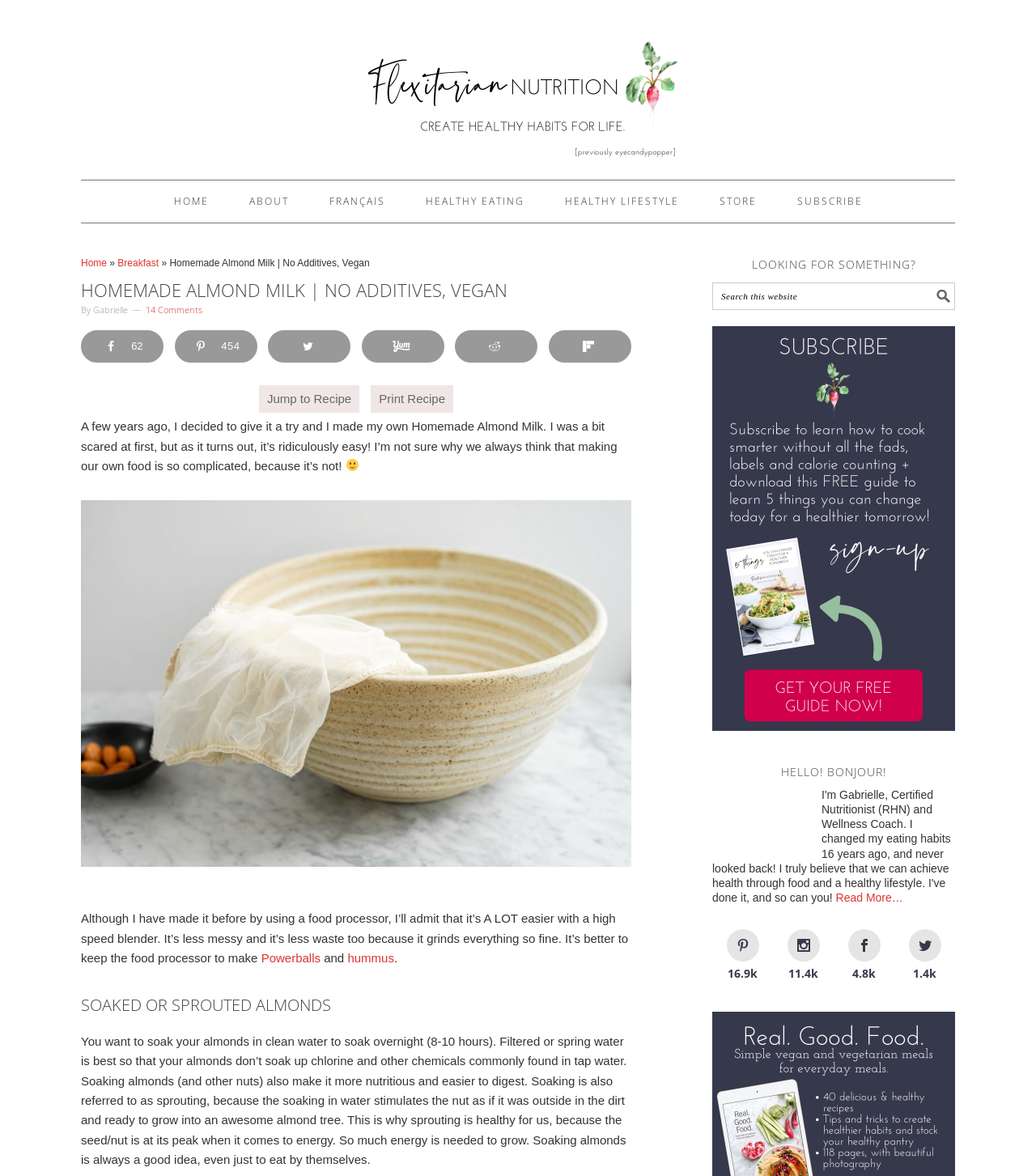Please identify the primary heading on the webpage and return its text.

HOMEMADE ALMOND MILK | NO ADDITIVES, VEGAN